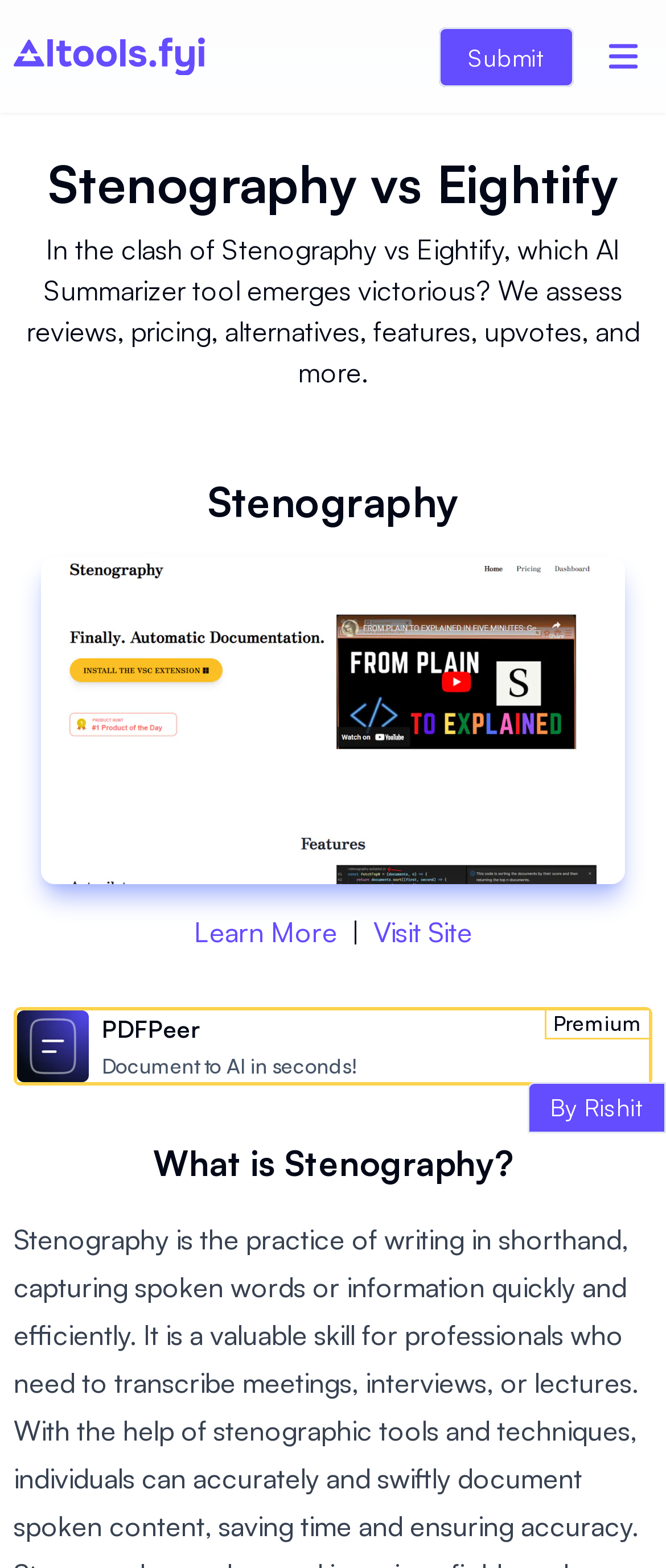Provide the bounding box coordinates of the UI element this sentence describes: "Learn More".

[0.291, 0.582, 0.506, 0.608]